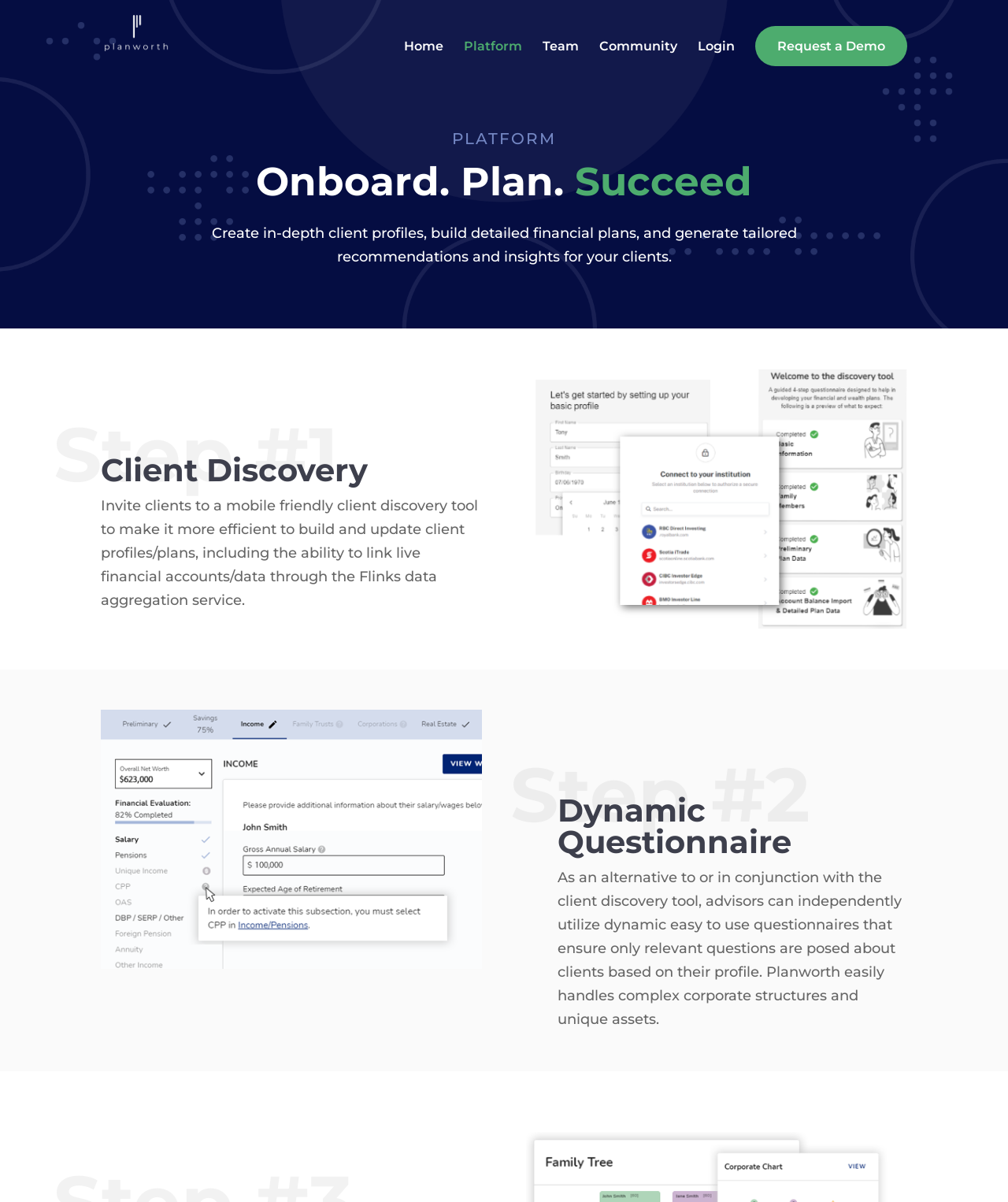What is the alternative to the client discovery tool?
Based on the screenshot, provide your answer in one word or phrase.

Dynamic Questionnaire